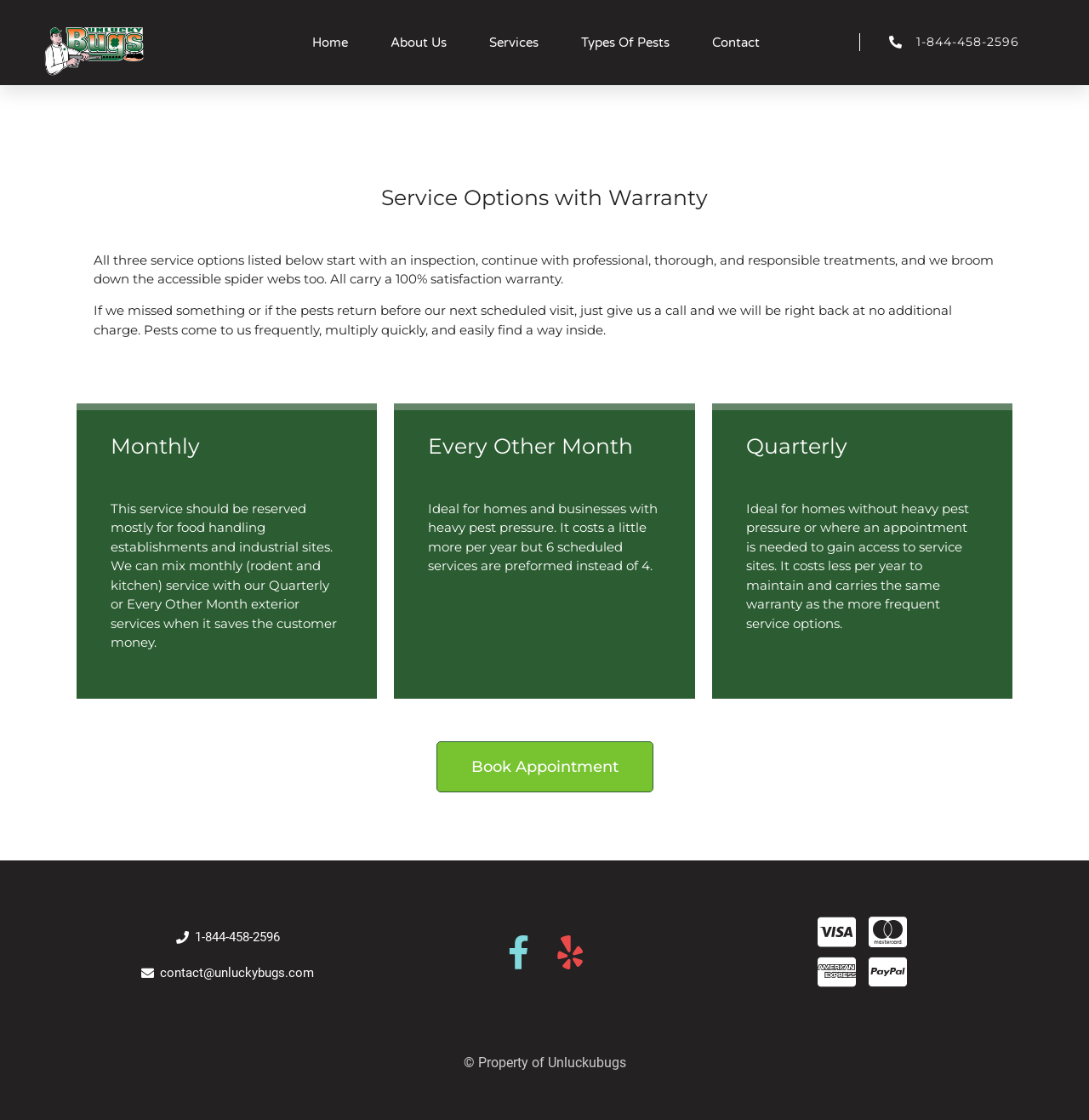Using the element description: "Book Appointment", determine the bounding box coordinates. The coordinates should be in the format [left, top, right, bottom], with values between 0 and 1.

[0.4, 0.662, 0.6, 0.707]